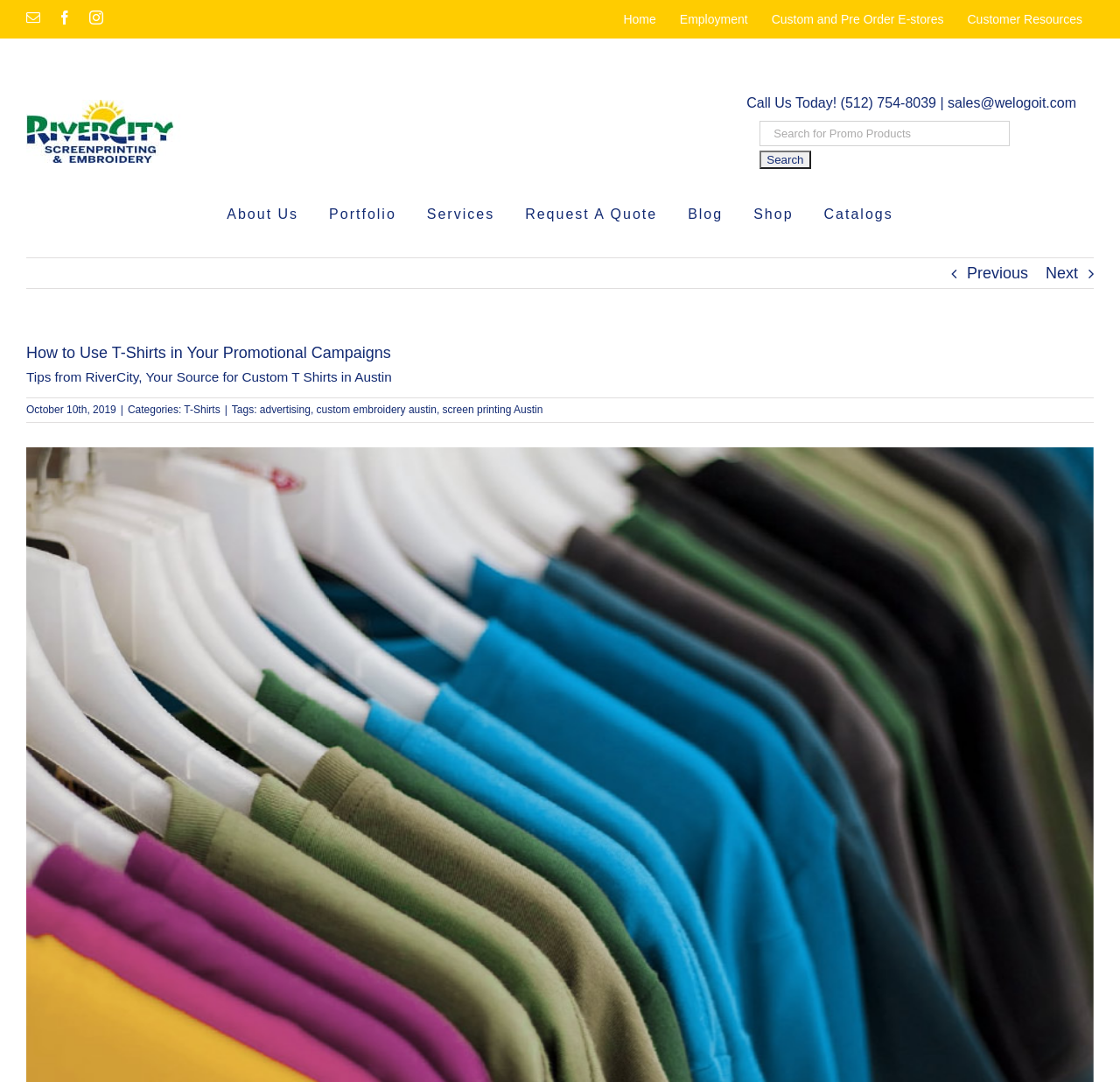What is the main topic of this webpage?
Can you give a detailed and elaborate answer to the question?

The main topic of this webpage is about using T-Shirts in promotional campaigns, as indicated by the heading 'How to Use T-Shirts in Your Promotional Campaigns Tips from RiverCity, Your Source for Custom T Shirts in Austin'.